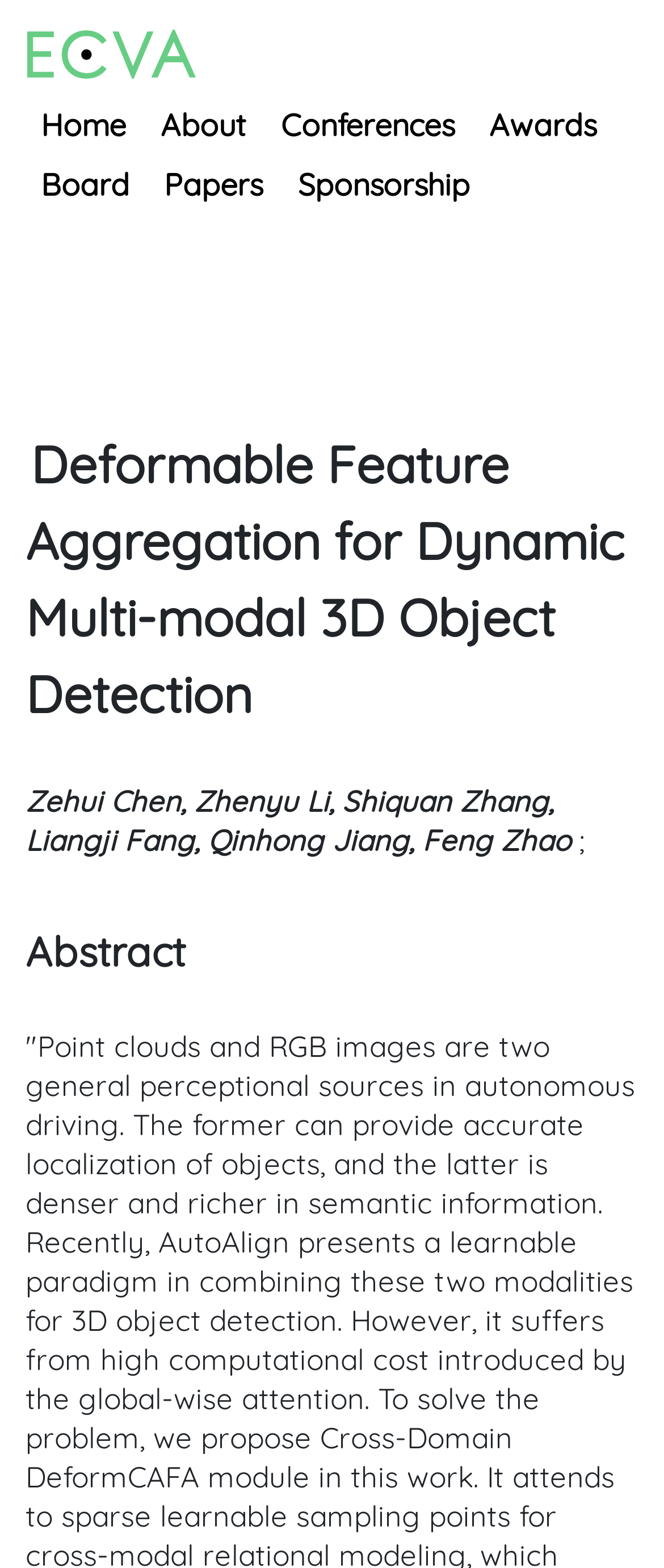What is the section title above the abstract?
By examining the image, provide a one-word or phrase answer.

None